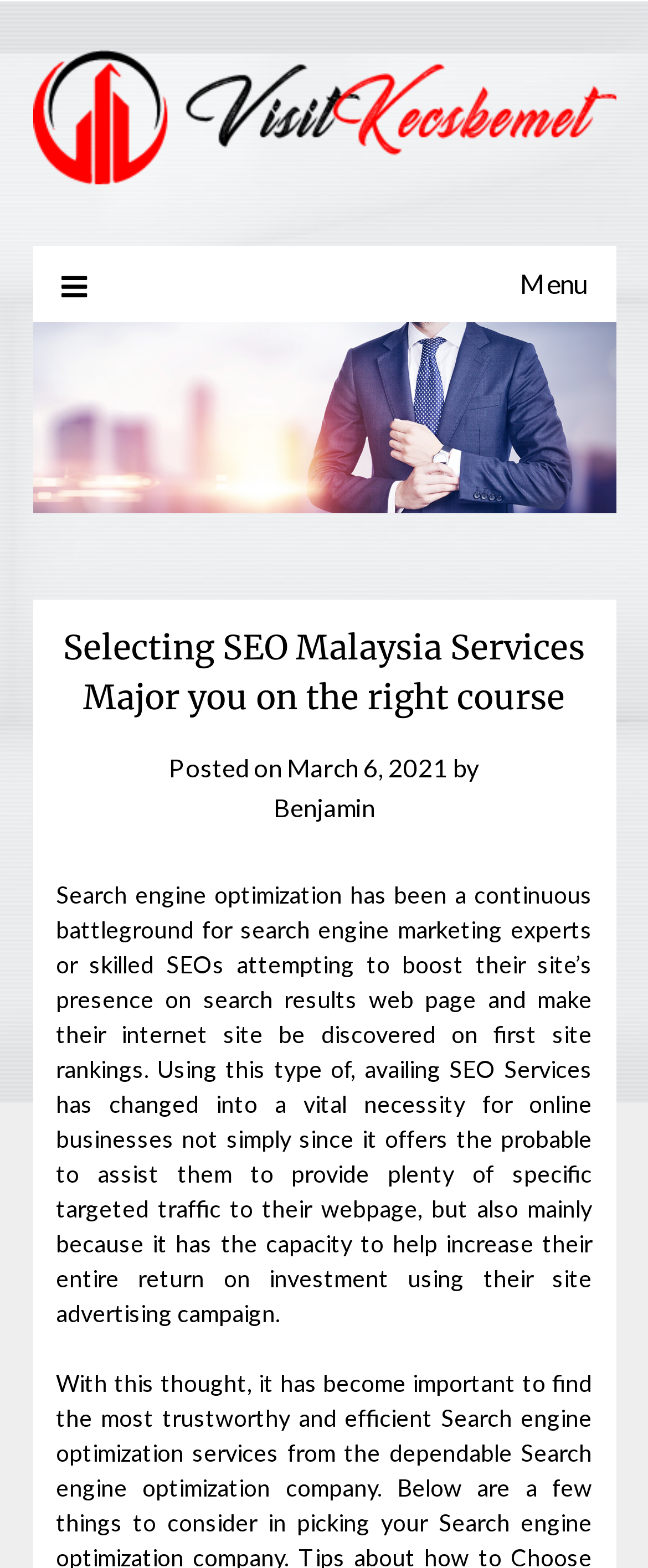Please find and report the primary heading text from the webpage.

Selecting SEO Malaysia Services Major you on the right course